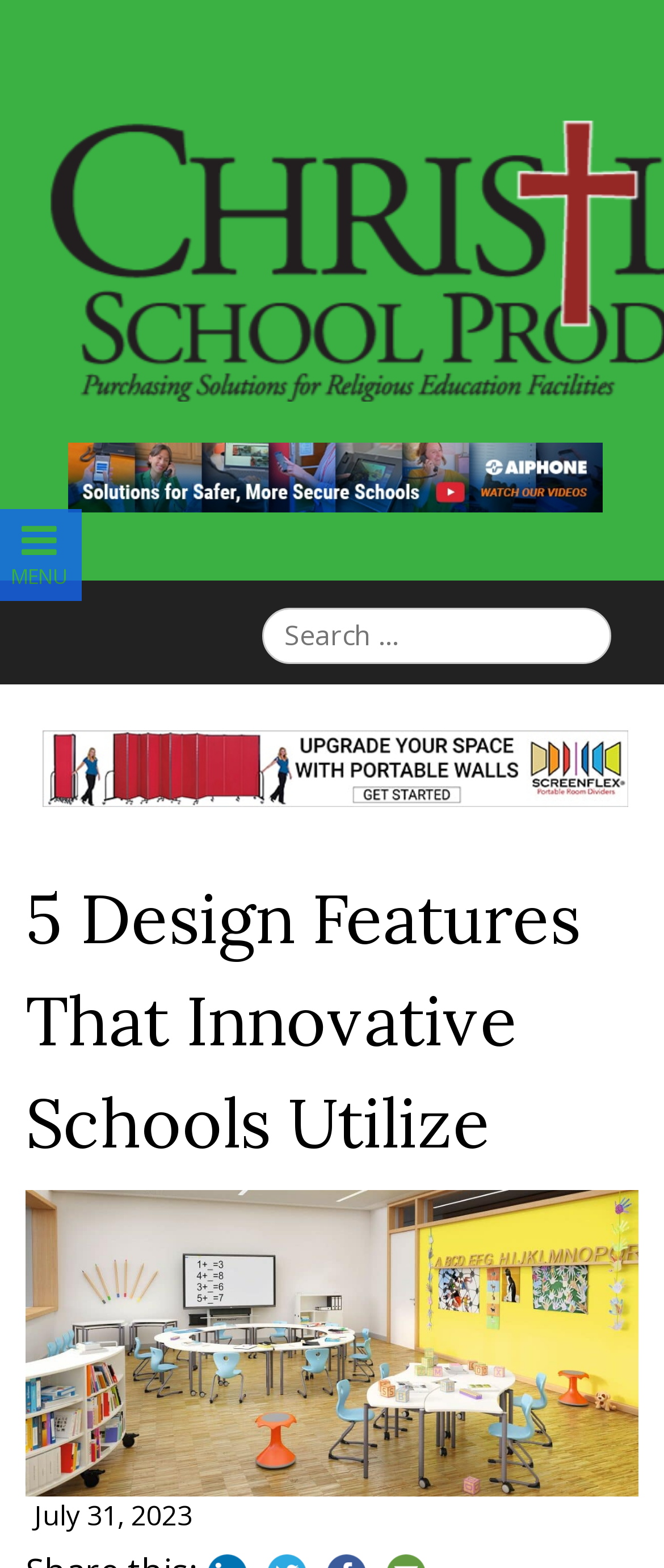What is the purpose of the input field?
Look at the webpage screenshot and answer the question with a detailed explanation.

I determined the answer by looking at the search input field, which has a StaticText element with the text 'Search for:', indicating that the input field is for searching purposes.